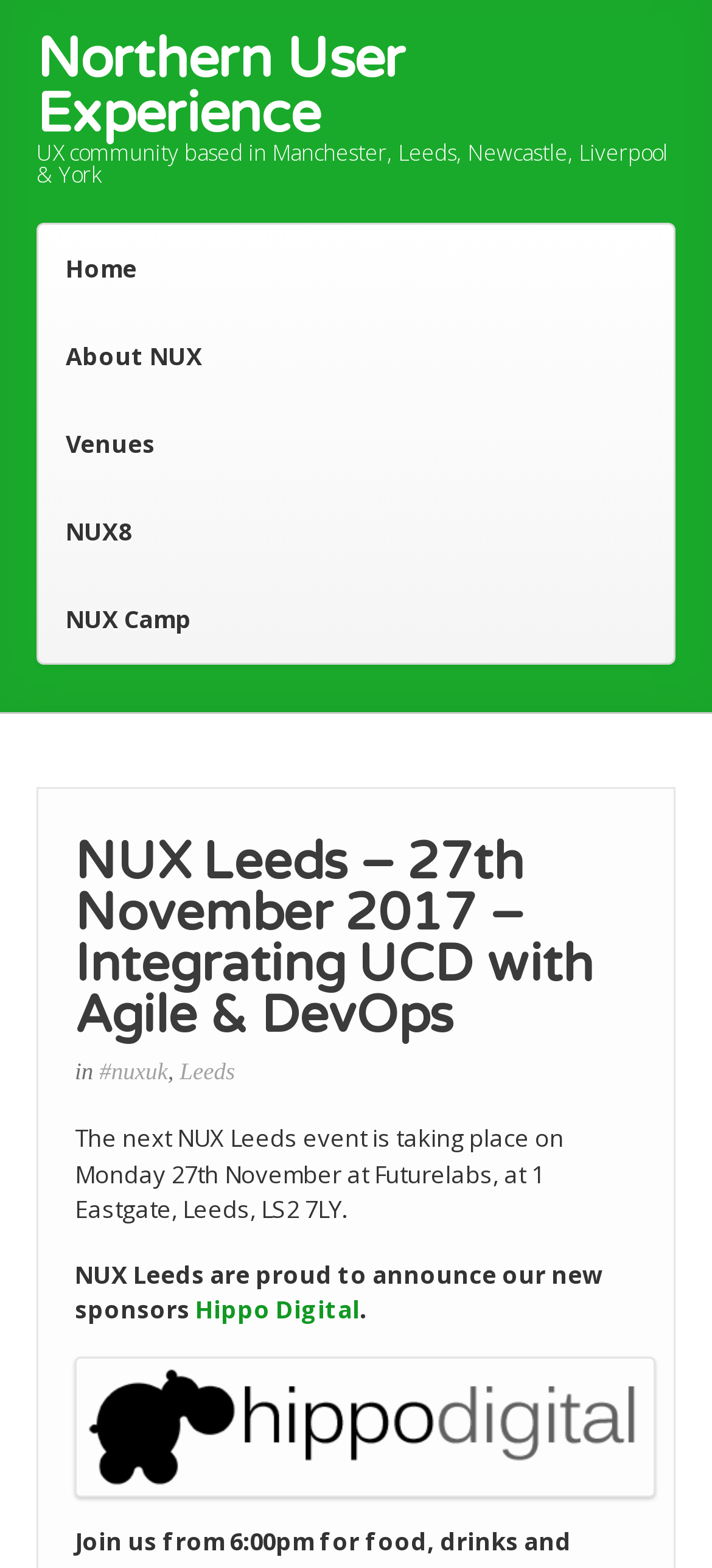Please specify the bounding box coordinates of the region to click in order to perform the following instruction: "Click on the link to go to the home page".

[0.054, 0.143, 0.946, 0.199]